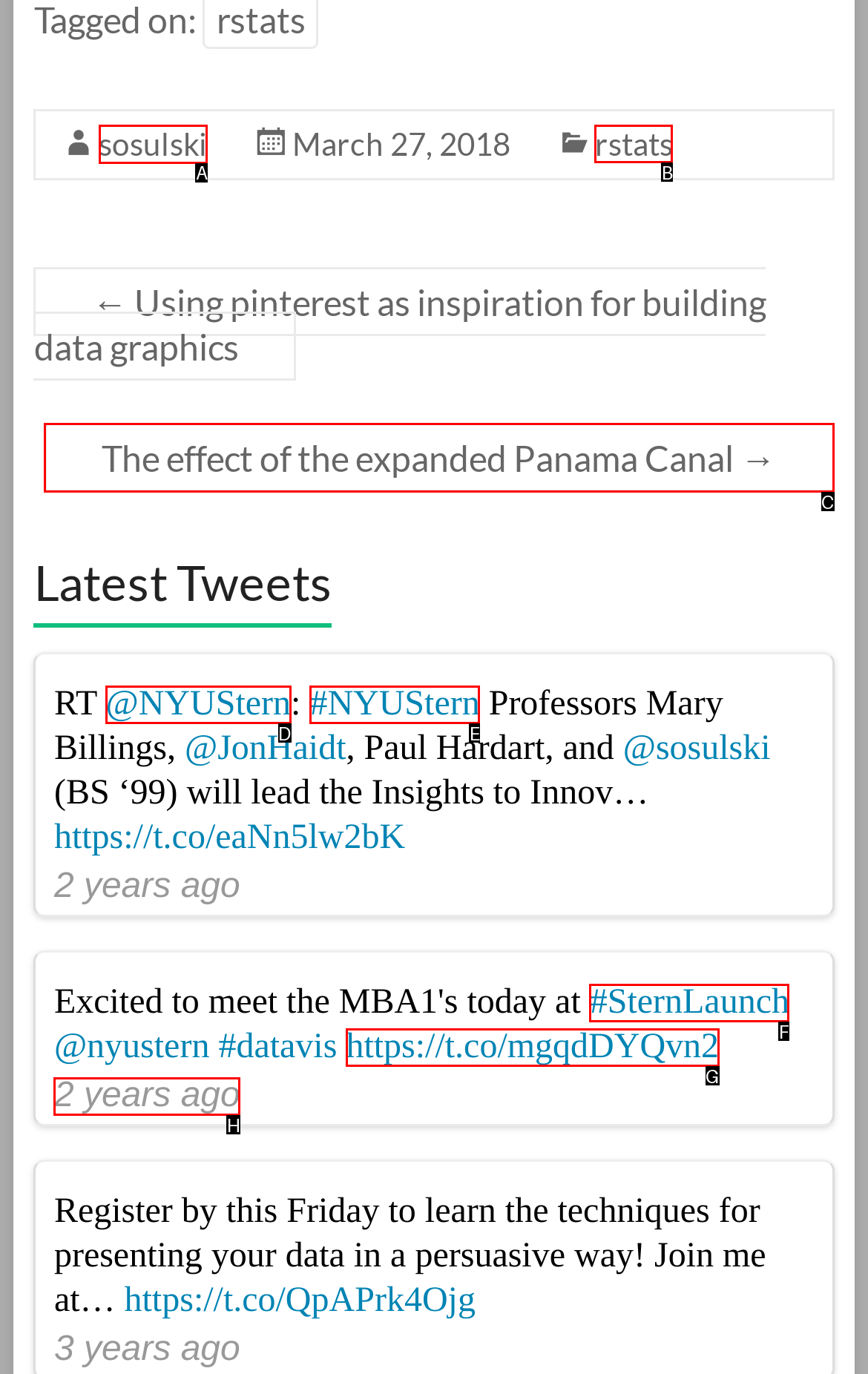Please indicate which HTML element to click in order to fulfill the following task: Visit the page of sosulski Respond with the letter of the chosen option.

A